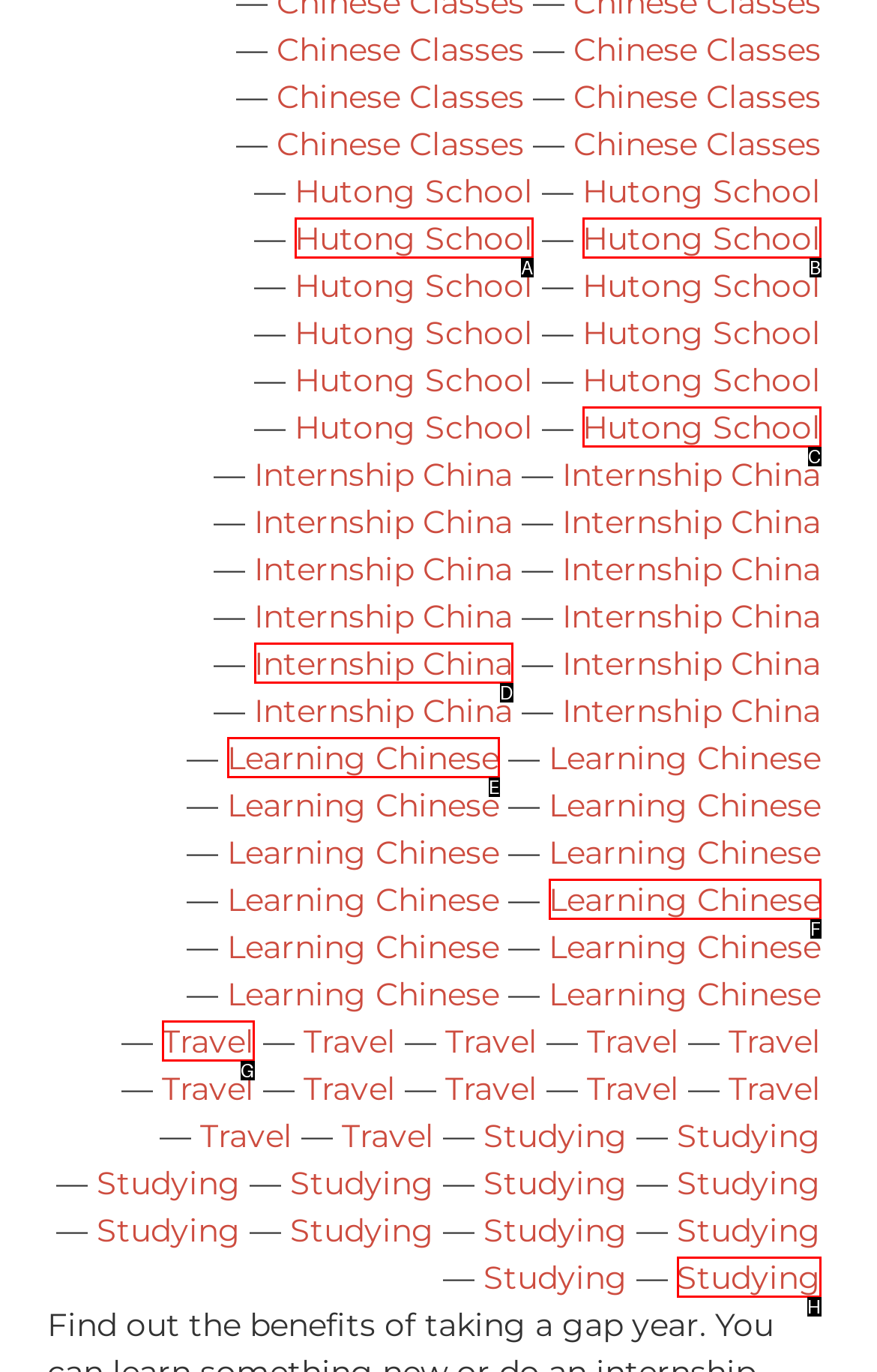Match the element description: Travel to the correct HTML element. Answer with the letter of the selected option.

G